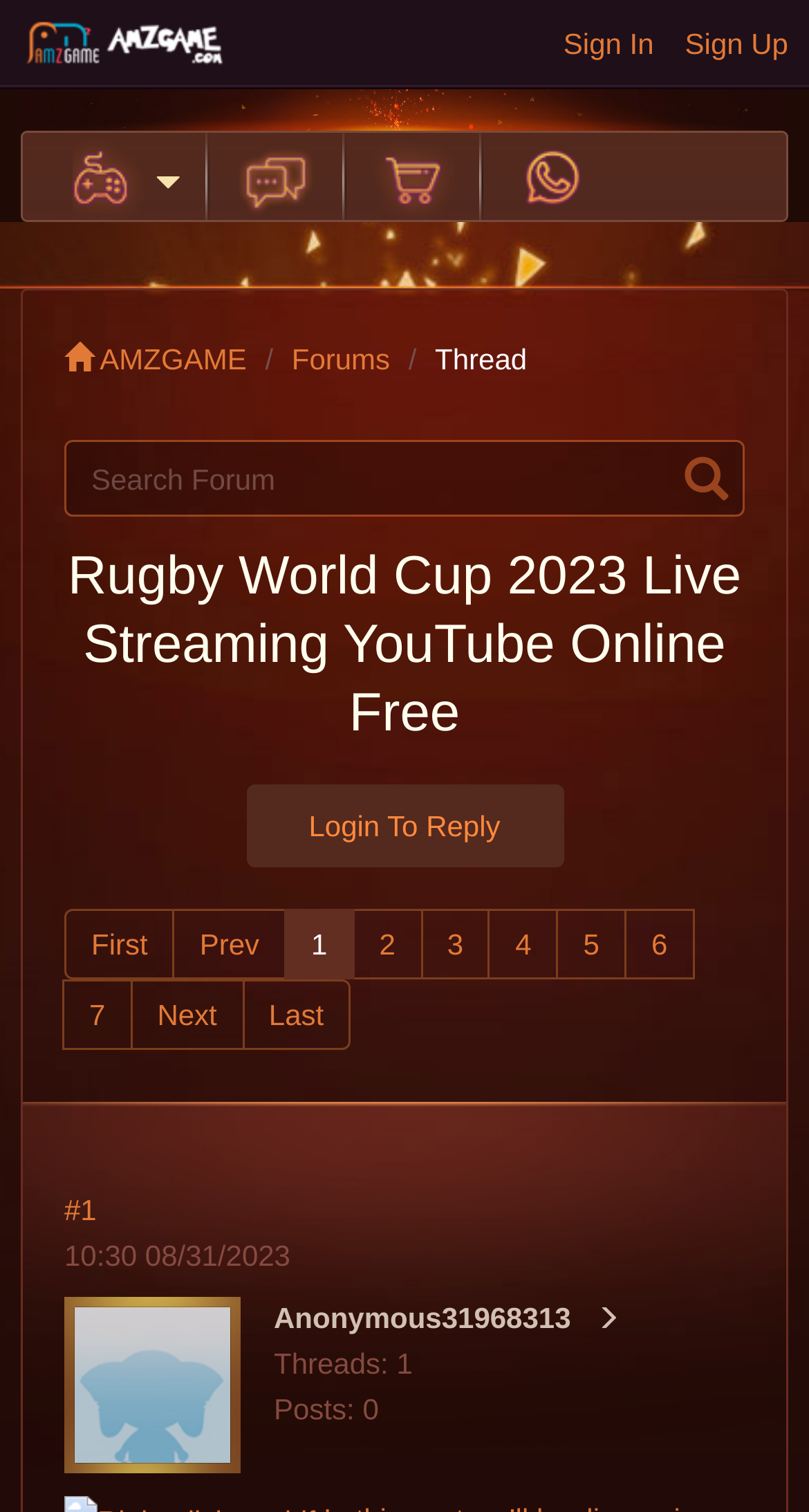Find the bounding box of the web element that fits this description: "Login to Reply FirstPrev1234567NextLast".

[0.079, 0.533, 0.921, 0.701]